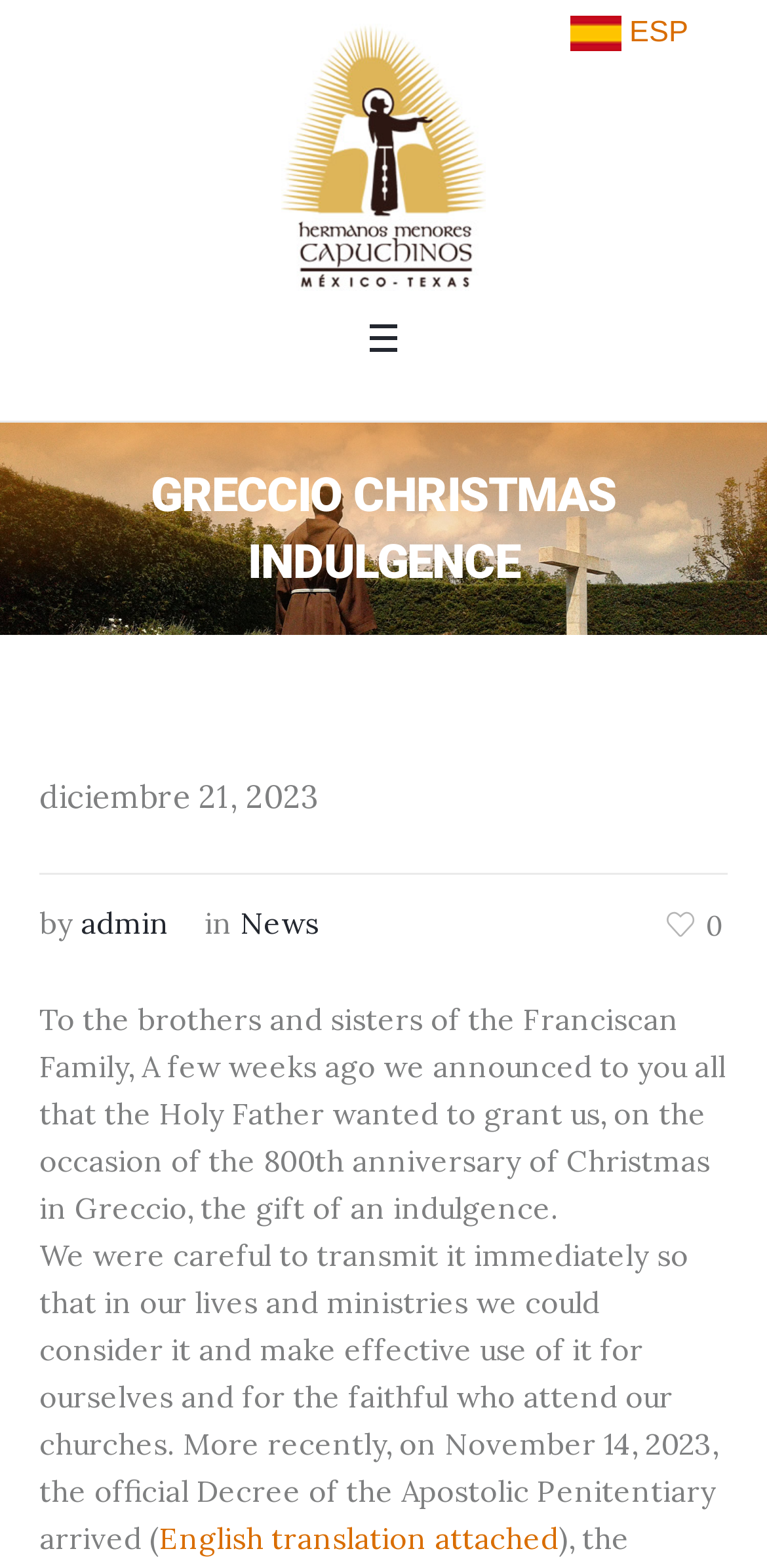Provide the bounding box coordinates for the UI element that is described by this text: "English translation attached". The coordinates should be in the form of four float numbers between 0 and 1: [left, top, right, bottom].

[0.208, 0.969, 0.728, 0.993]